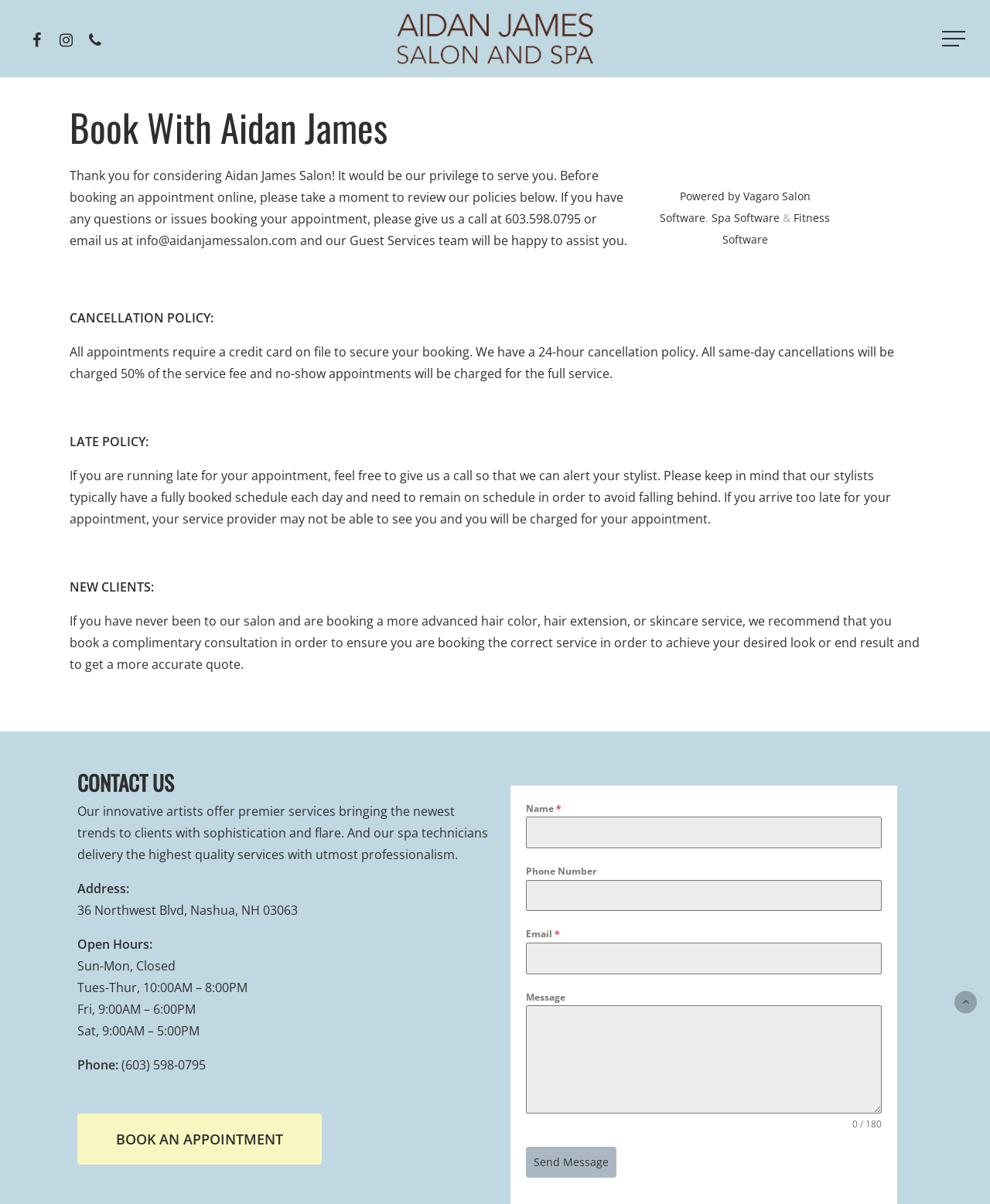Identify the bounding box coordinates of the element to click to follow this instruction: 'Email the salon using the email address'. Ensure the coordinates are four float values between 0 and 1, provided as [left, top, right, bottom].

[0.138, 0.193, 0.3, 0.207]